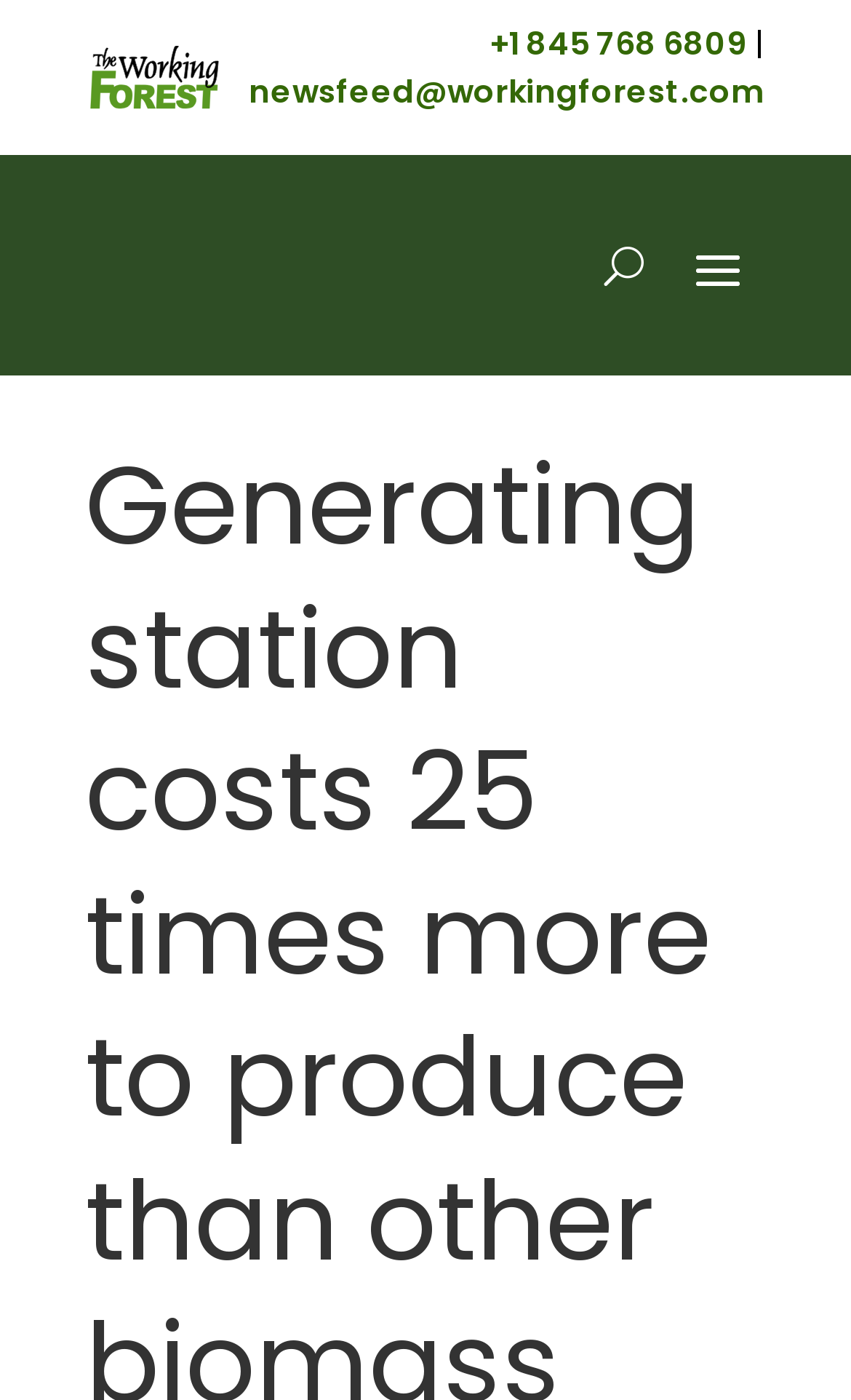Based on the element description "Design for Change Recovery", predict the bounding box coordinates of the UI element.

None